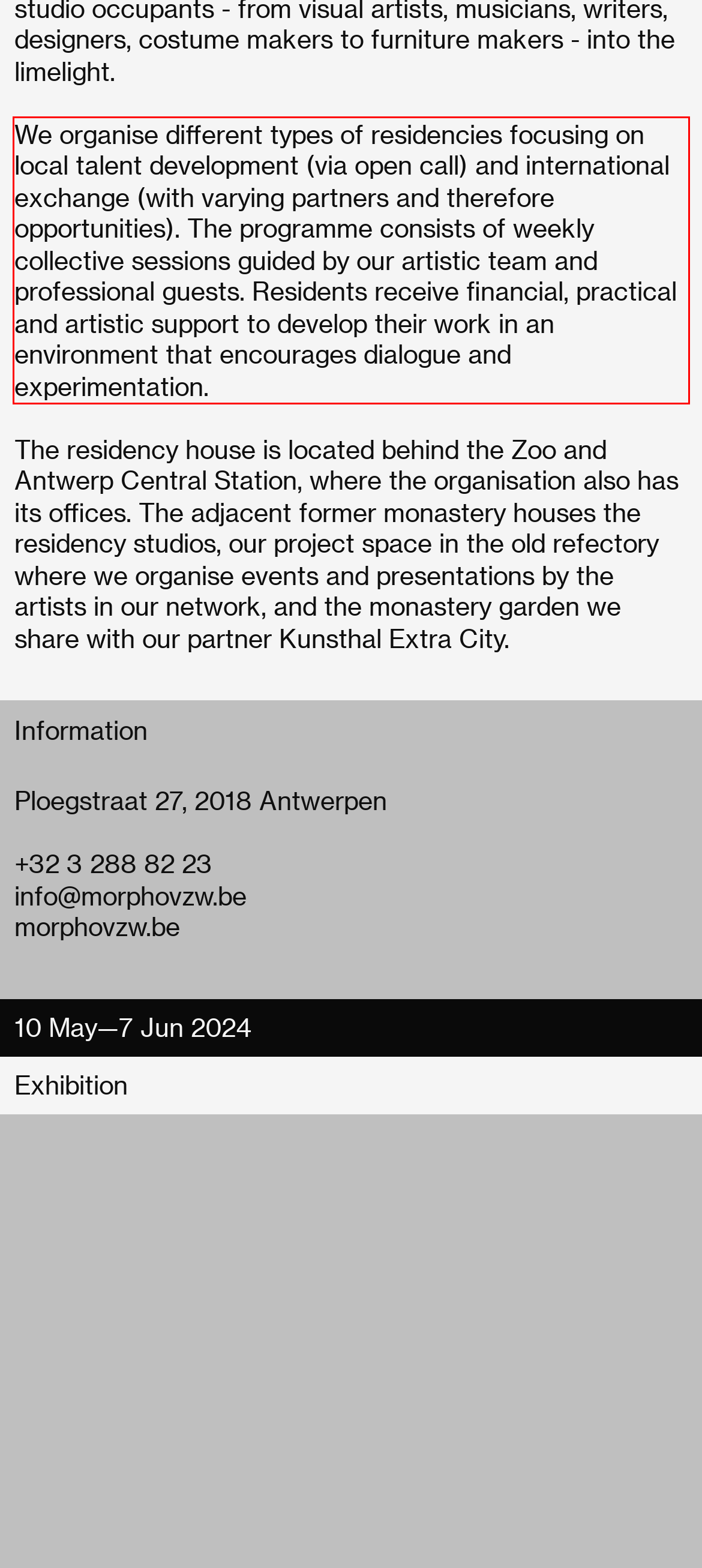Analyze the screenshot of the webpage and extract the text from the UI element that is inside the red bounding box.

We organise different types of residencies focusing on local talent development (via open call) and international exchange (with varying partners and therefore opportunities). The programme consists of weekly collective sessions guided by our artistic team and professional guests. Residents receive financial, practical and artistic support to develop their work in an environment that encourages dialogue and experimentation.